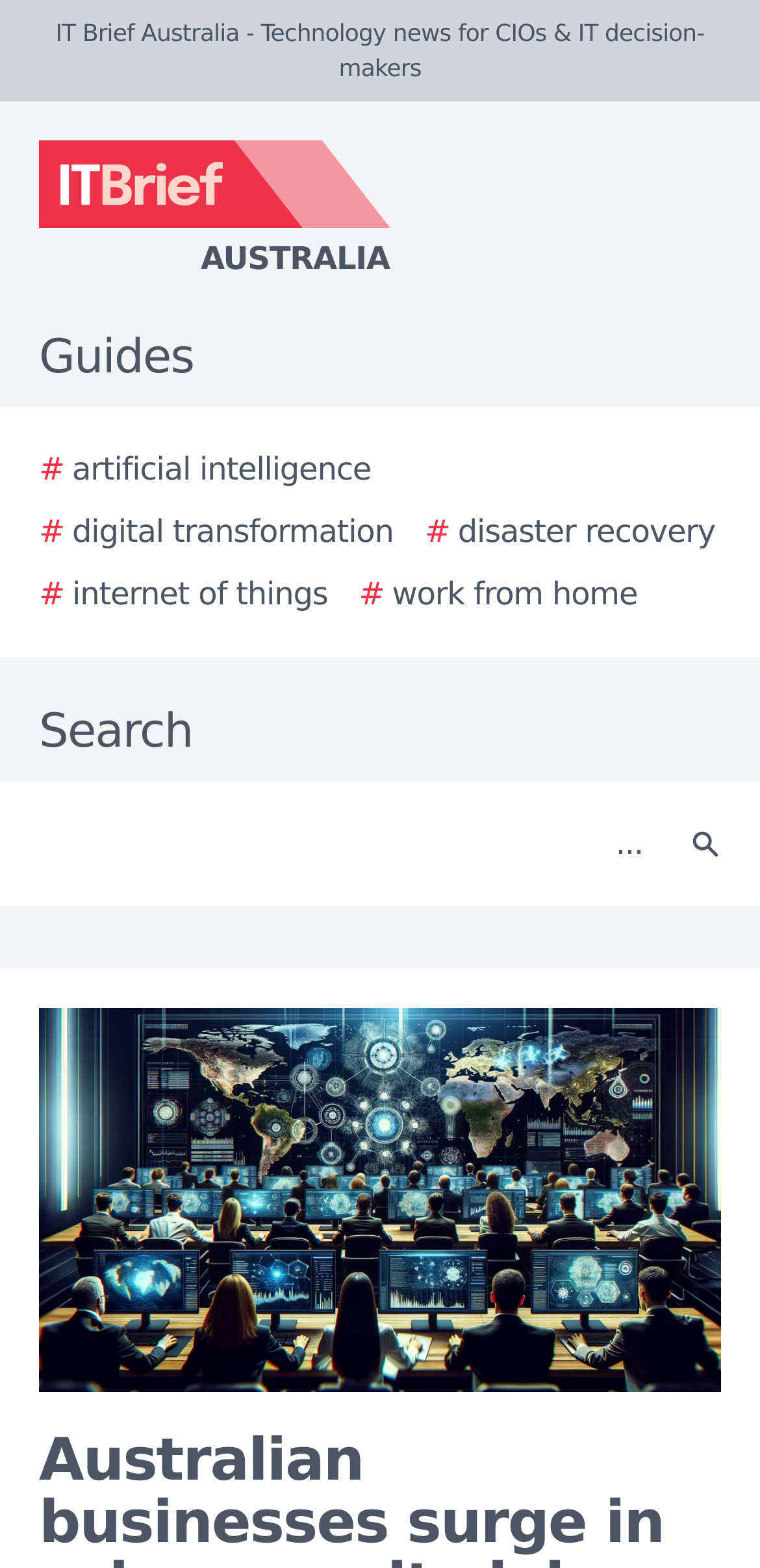Please locate the bounding box coordinates of the element that should be clicked to complete the given instruction: "Search for artificial intelligence".

[0.051, 0.285, 0.488, 0.315]